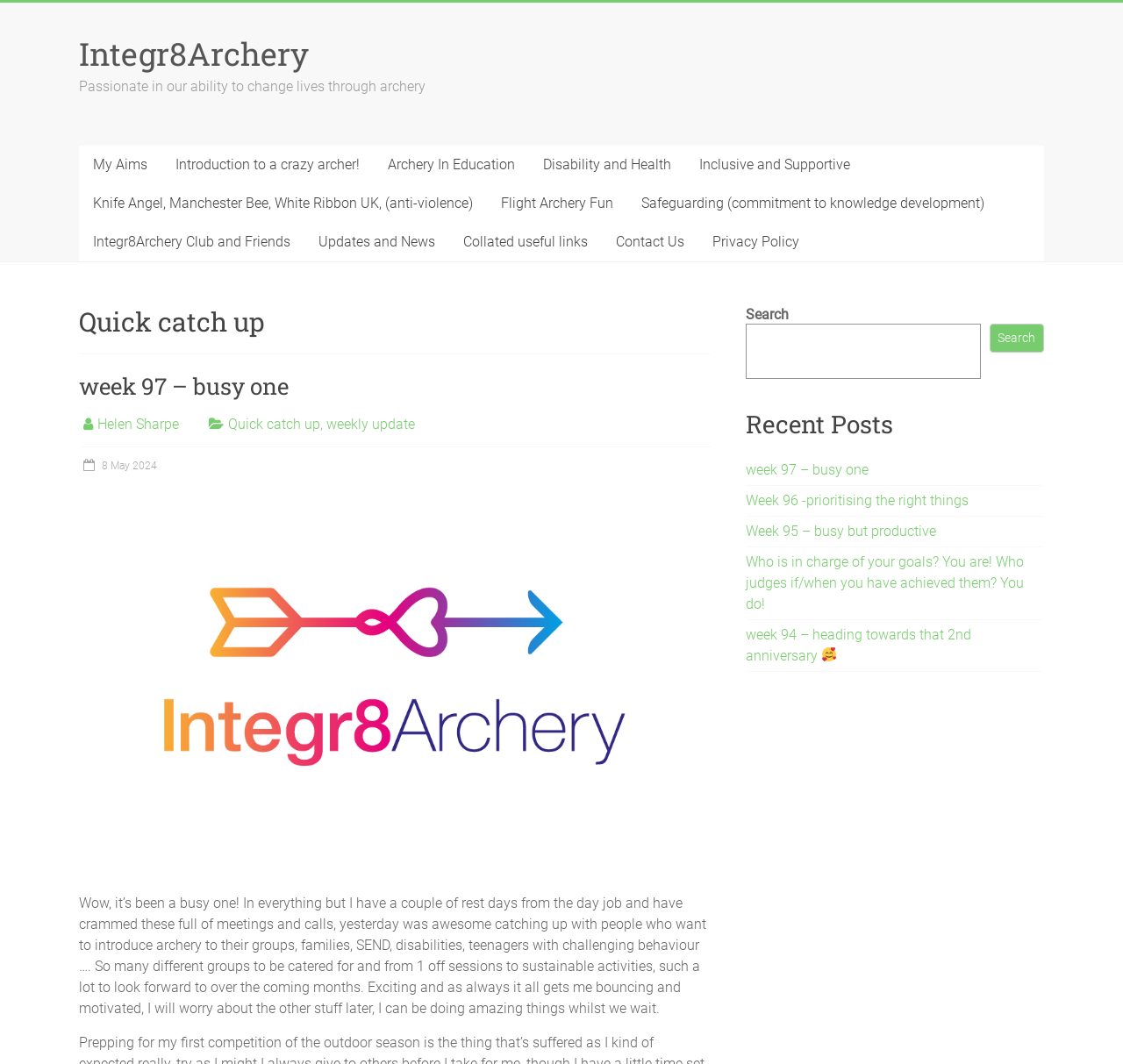Determine the bounding box coordinates of the target area to click to execute the following instruction: "Click on 'Contact Us'."

[0.536, 0.209, 0.622, 0.246]